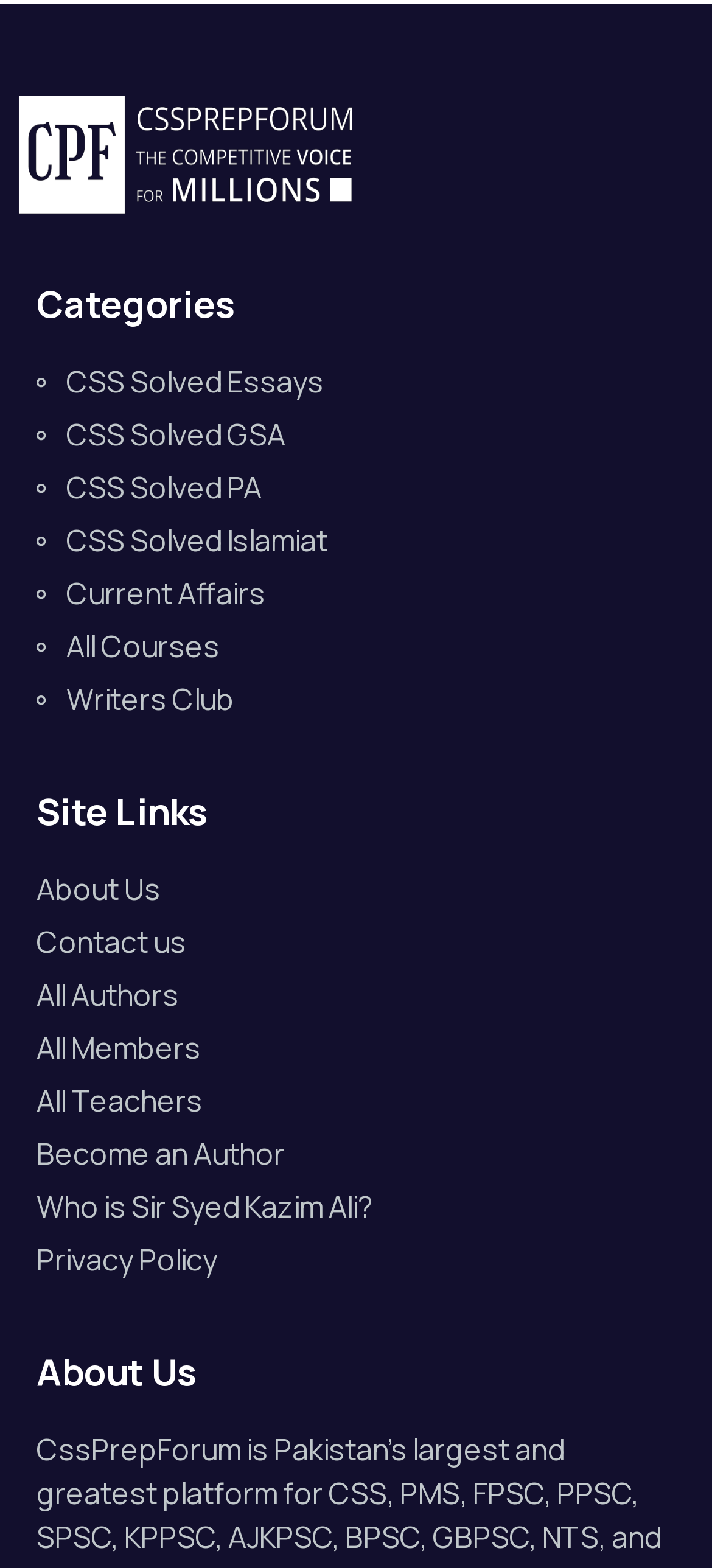Determine the bounding box for the UI element that matches this description: "CSS Solved GSA".

[0.051, 0.263, 0.949, 0.291]